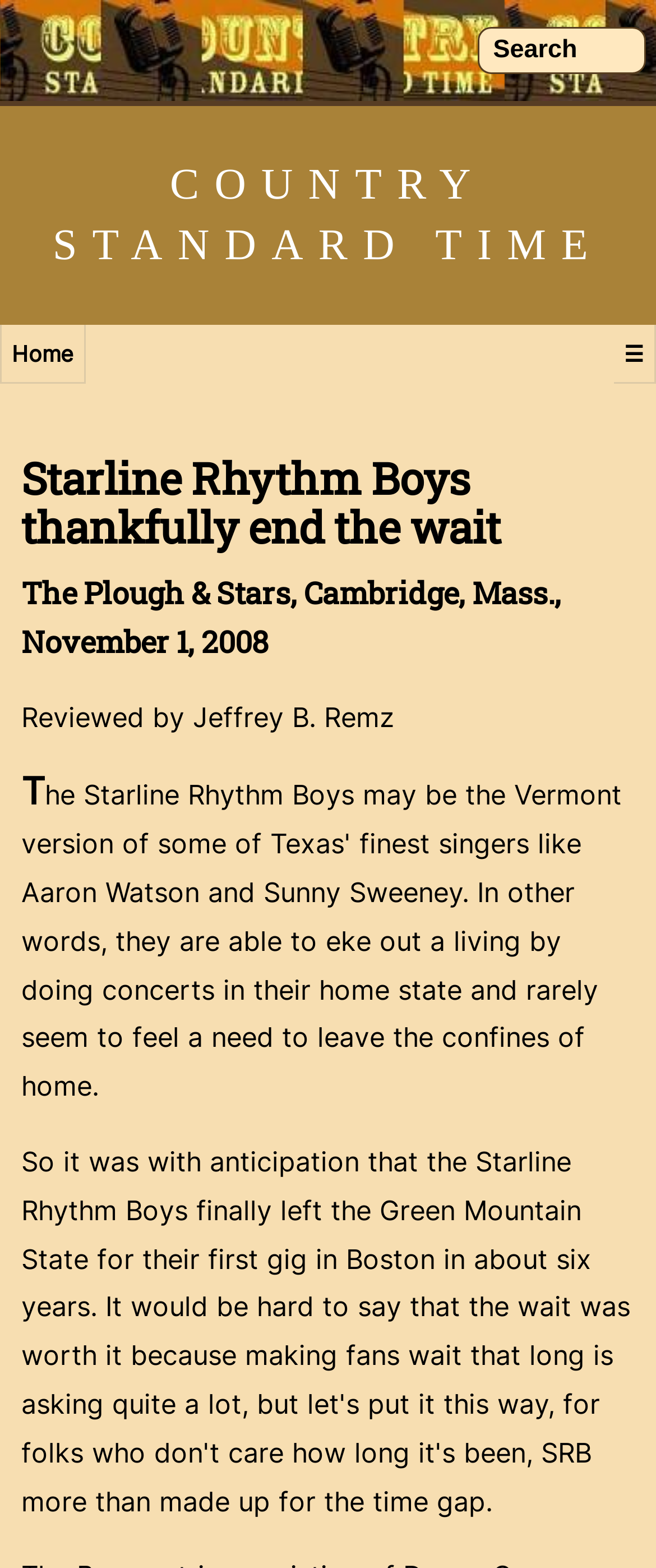Identify the bounding box coordinates for the UI element described as follows: "input value=" Search" name="q" value="Search"". Ensure the coordinates are four float numbers between 0 and 1, formatted as [left, top, right, bottom].

[0.728, 0.017, 0.985, 0.047]